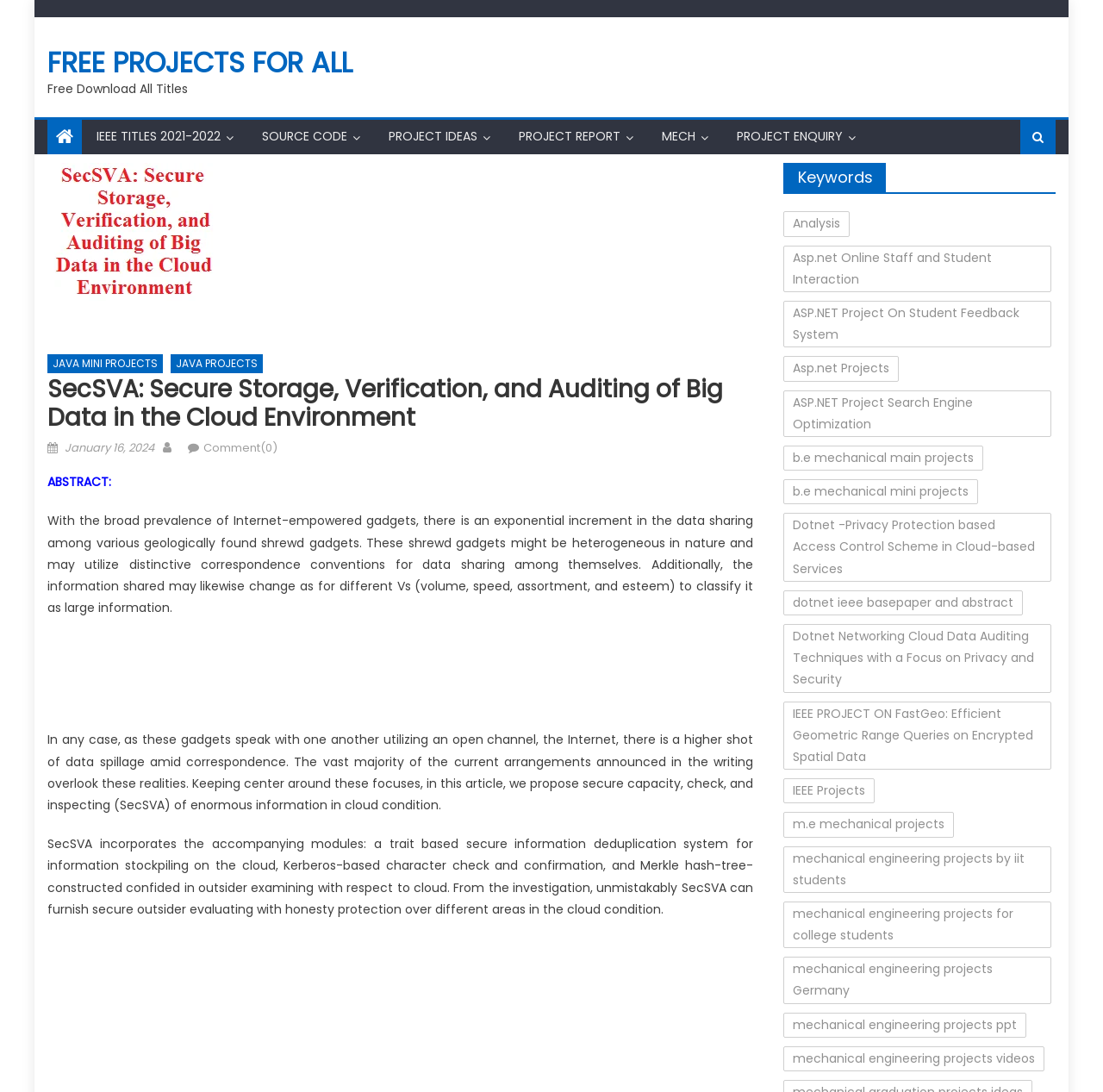Determine the bounding box coordinates for the clickable element to execute this instruction: "Read the birthday message". Provide the coordinates as four float numbers between 0 and 1, i.e., [left, top, right, bottom].

None